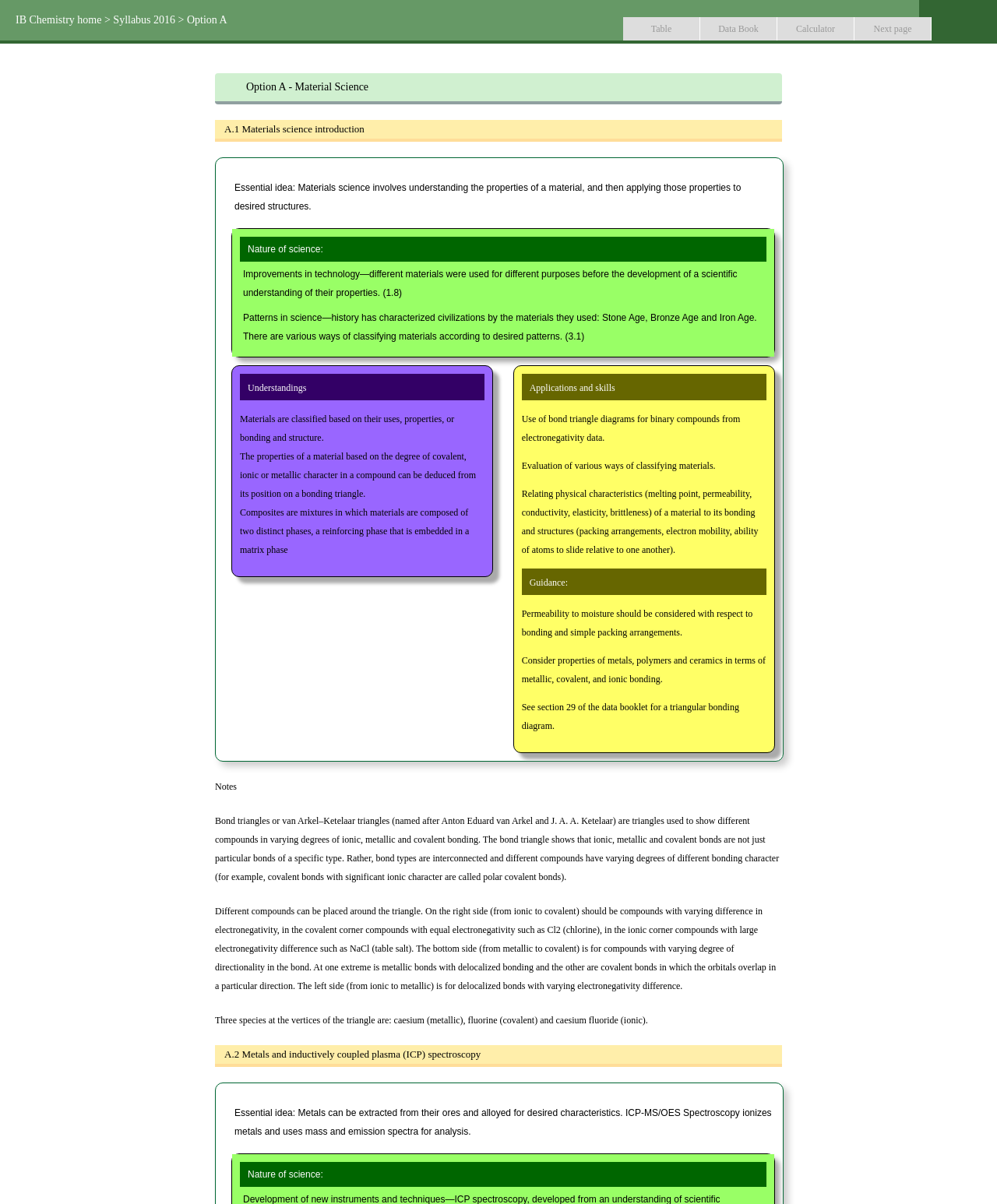Consider the image and give a detailed and elaborate answer to the question: 
What is the purpose of bond triangle diagrams?

The purpose of bond triangle diagrams is to show different compounds in varying degrees of ionic, metallic, and covalent bonding character, as explained in the text. This diagram helps to illustrate the relationships between different types of bonds and their properties.